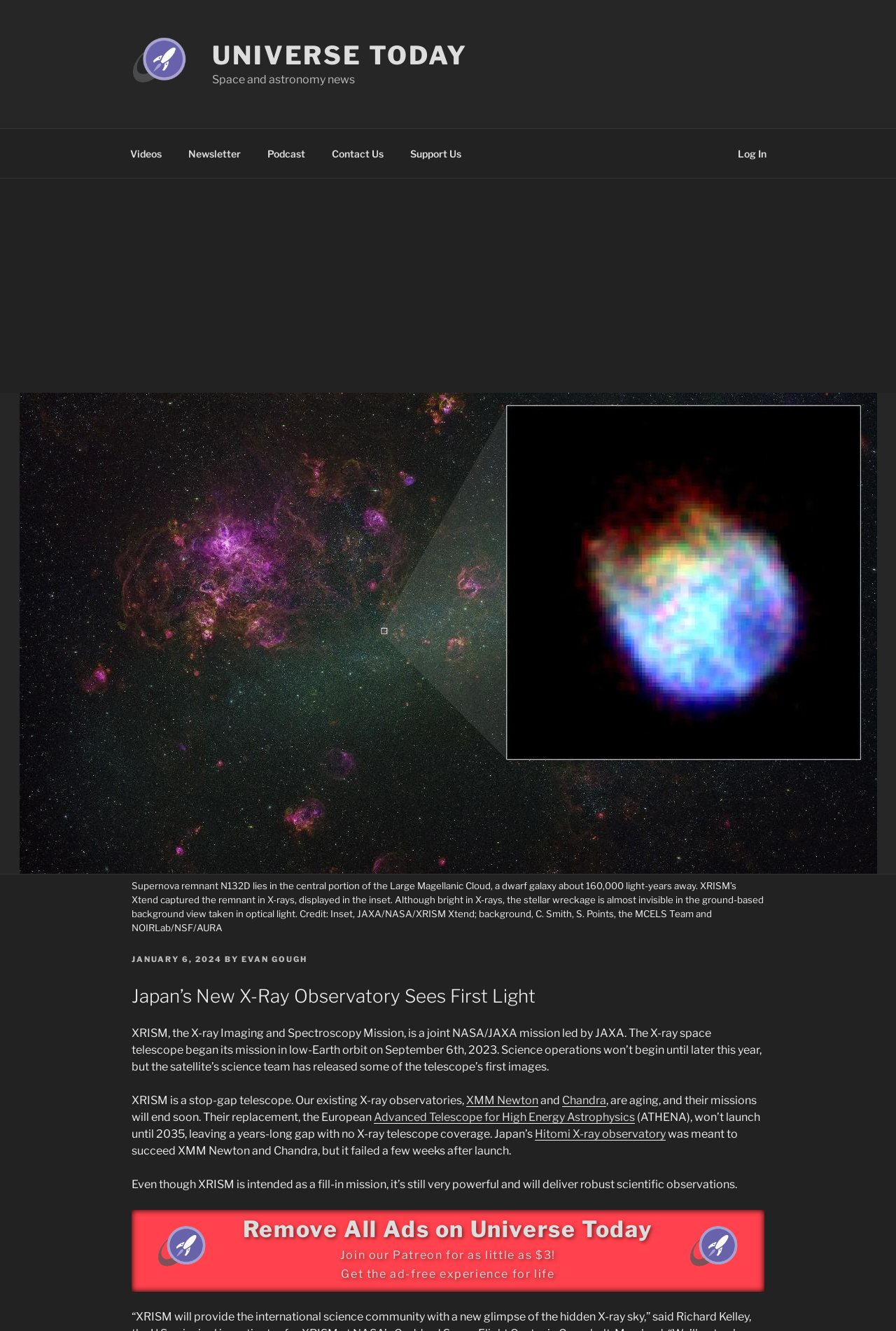Please indicate the bounding box coordinates for the clickable area to complete the following task: "Support 'Universe Today' by joining their Patreon". The coordinates should be specified as four float numbers between 0 and 1, i.e., [left, top, right, bottom].

[0.147, 0.909, 0.853, 0.97]